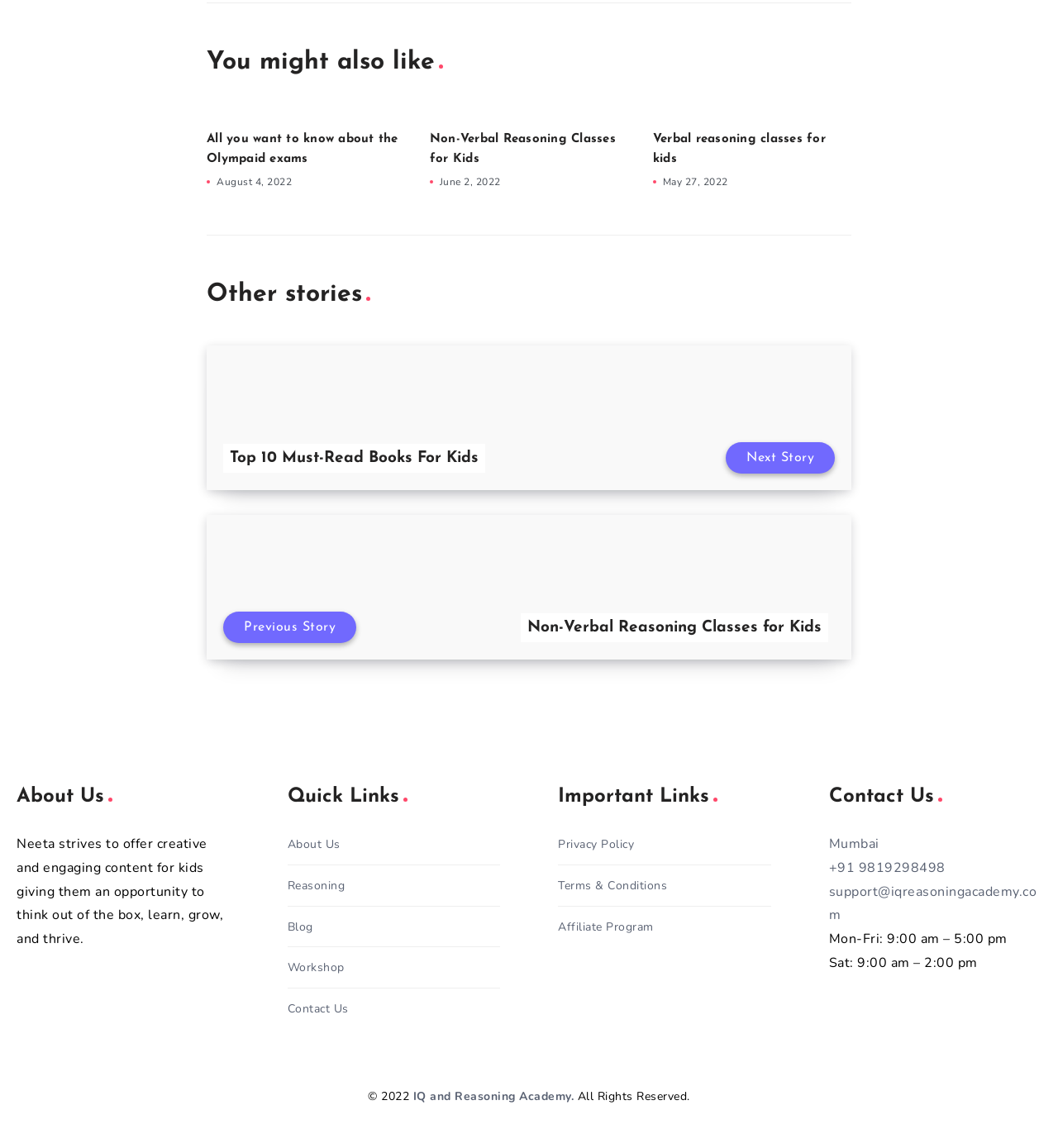Refer to the image and provide a thorough answer to this question:
What are the operating hours mentioned for Saturday?

I found the operating hours mentioned for Saturday by looking at the StaticText element with the text 'Sat: 9:00 am – 2:00 pm' in the 'Contact Us' section.